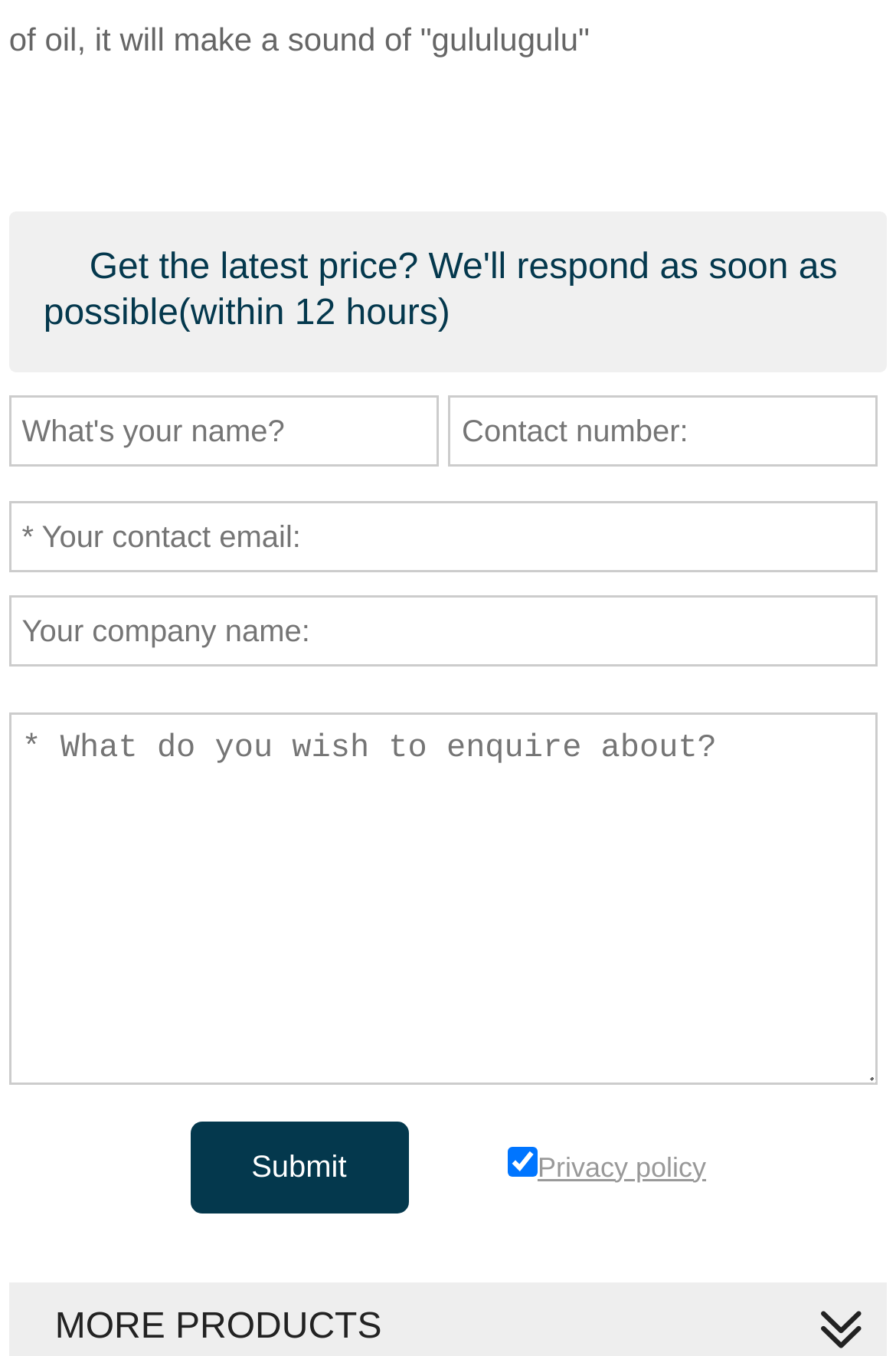Identify the bounding box of the HTML element described here: "Privacy policy". Provide the coordinates as four float numbers between 0 and 1: [left, top, right, bottom].

[0.6, 0.849, 0.788, 0.872]